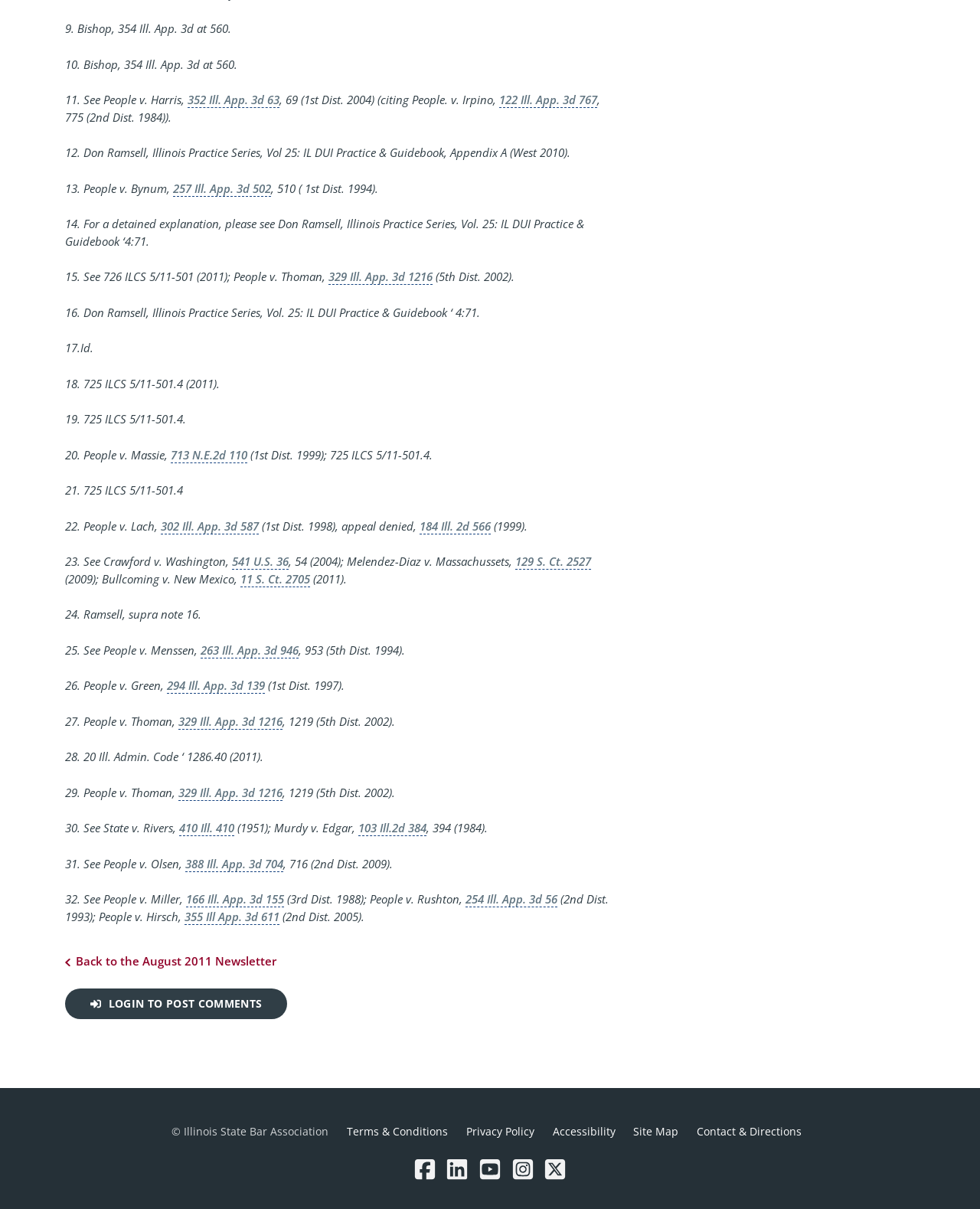What is the name of the person mentioned in the 23rd sentence?
Based on the image, give a concise answer in the form of a single word or short phrase.

Crawford